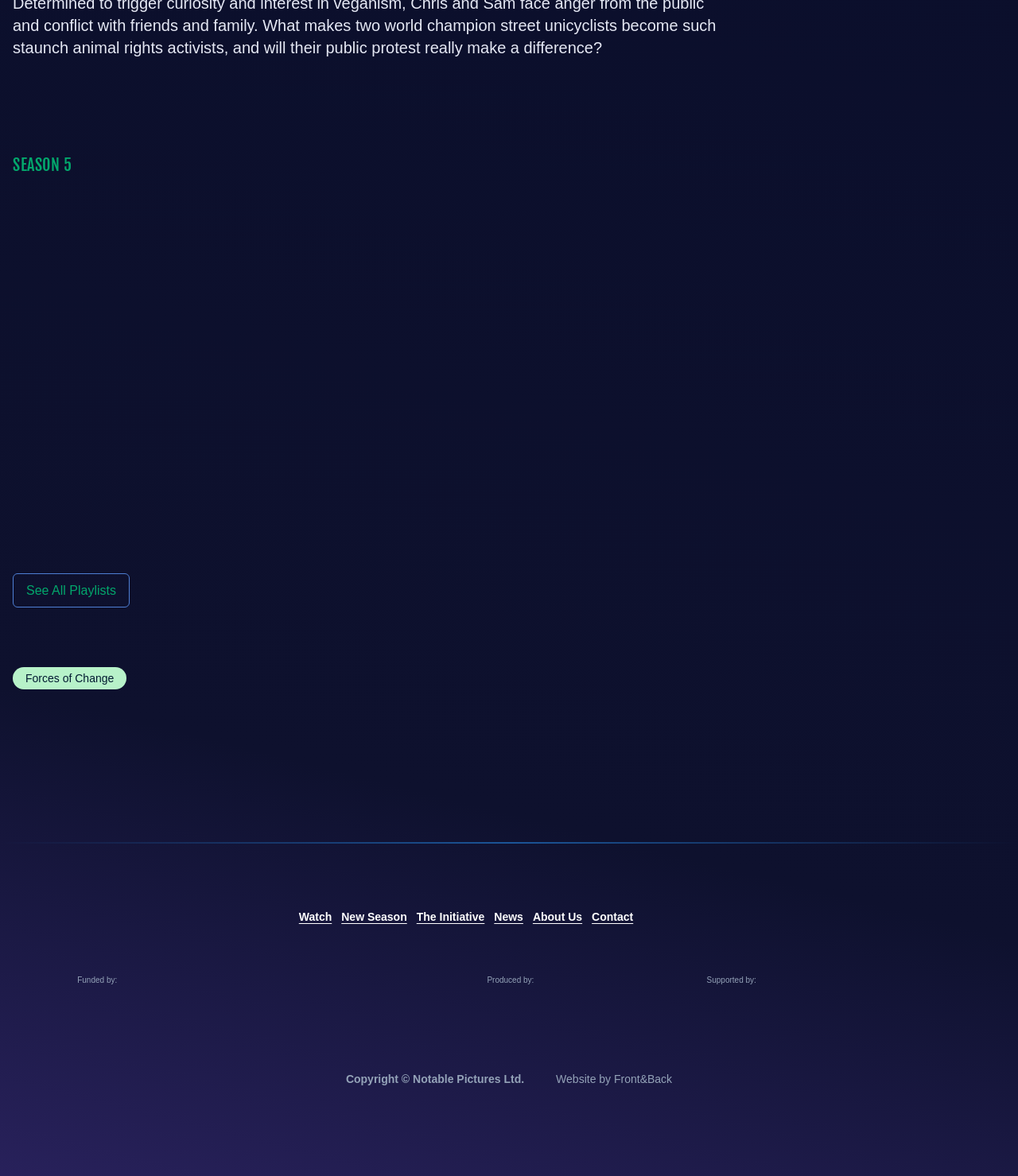Can you provide the bounding box coordinates for the element that should be clicked to implement the instruction: "Click on 'See All Playlists'"?

[0.012, 0.488, 0.127, 0.517]